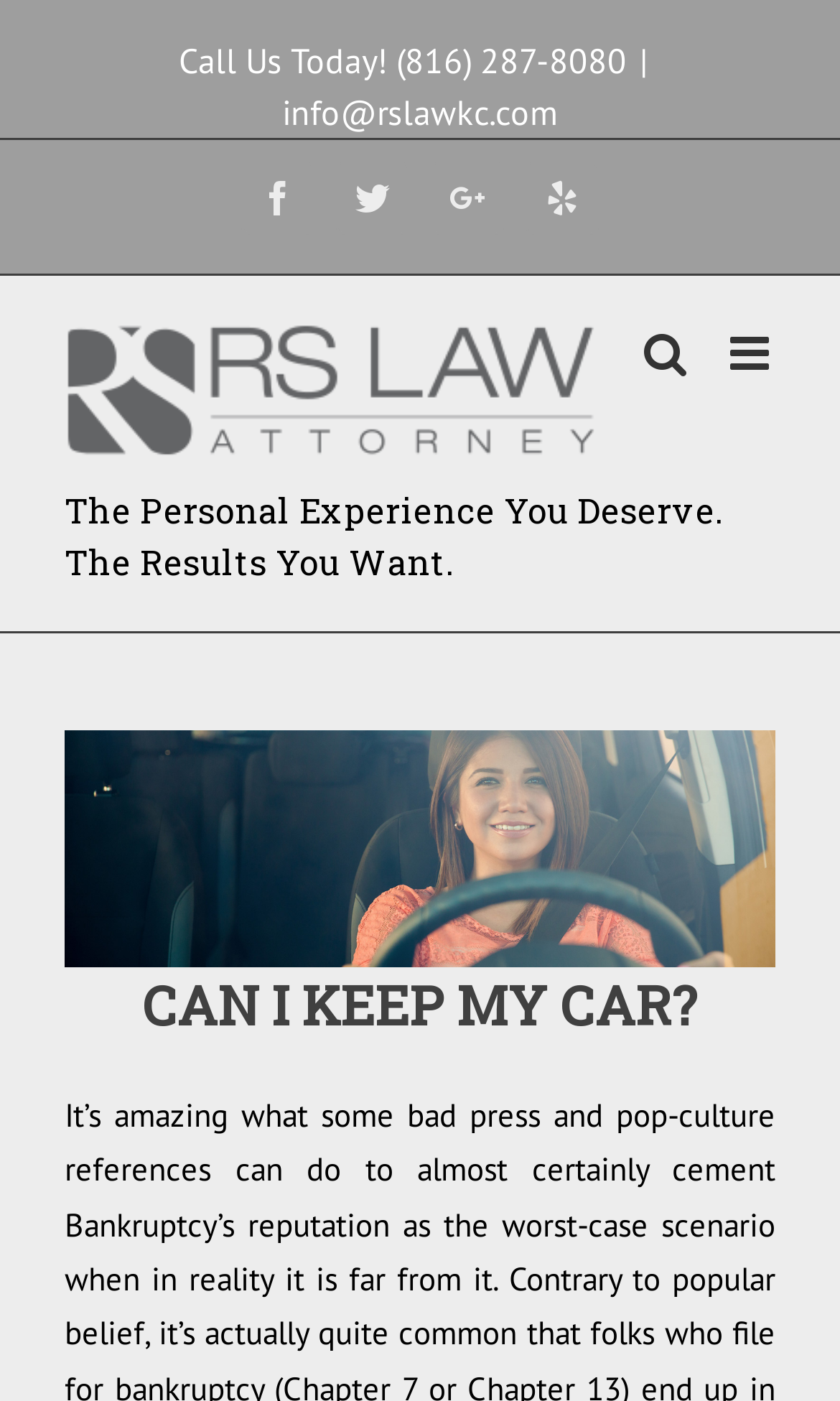What is the phone number to call?
Look at the webpage screenshot and answer the question with a detailed explanation.

I found the phone number by looking at the StaticText element with the text 'Call Us Today! (816) 287-8080' which is located at the top of the page.